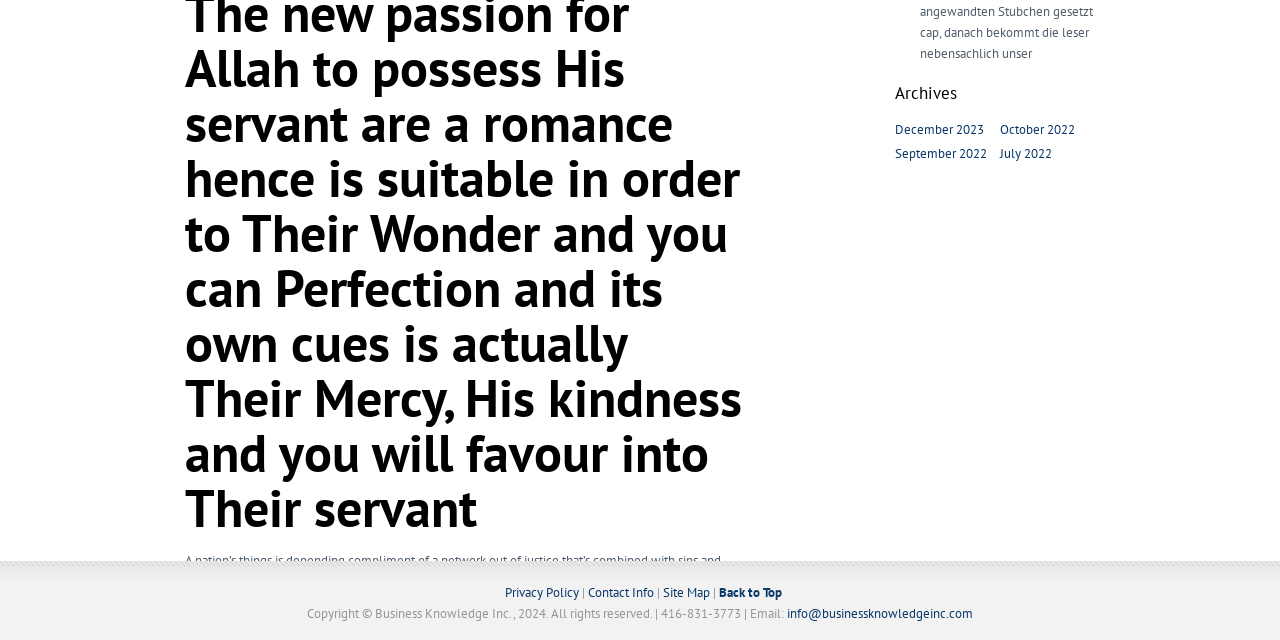Provide the bounding box coordinates of the HTML element this sentence describes: "July 2022". The bounding box coordinates consist of four float numbers between 0 and 1, i.e., [left, top, right, bottom].

[0.781, 0.227, 0.822, 0.253]